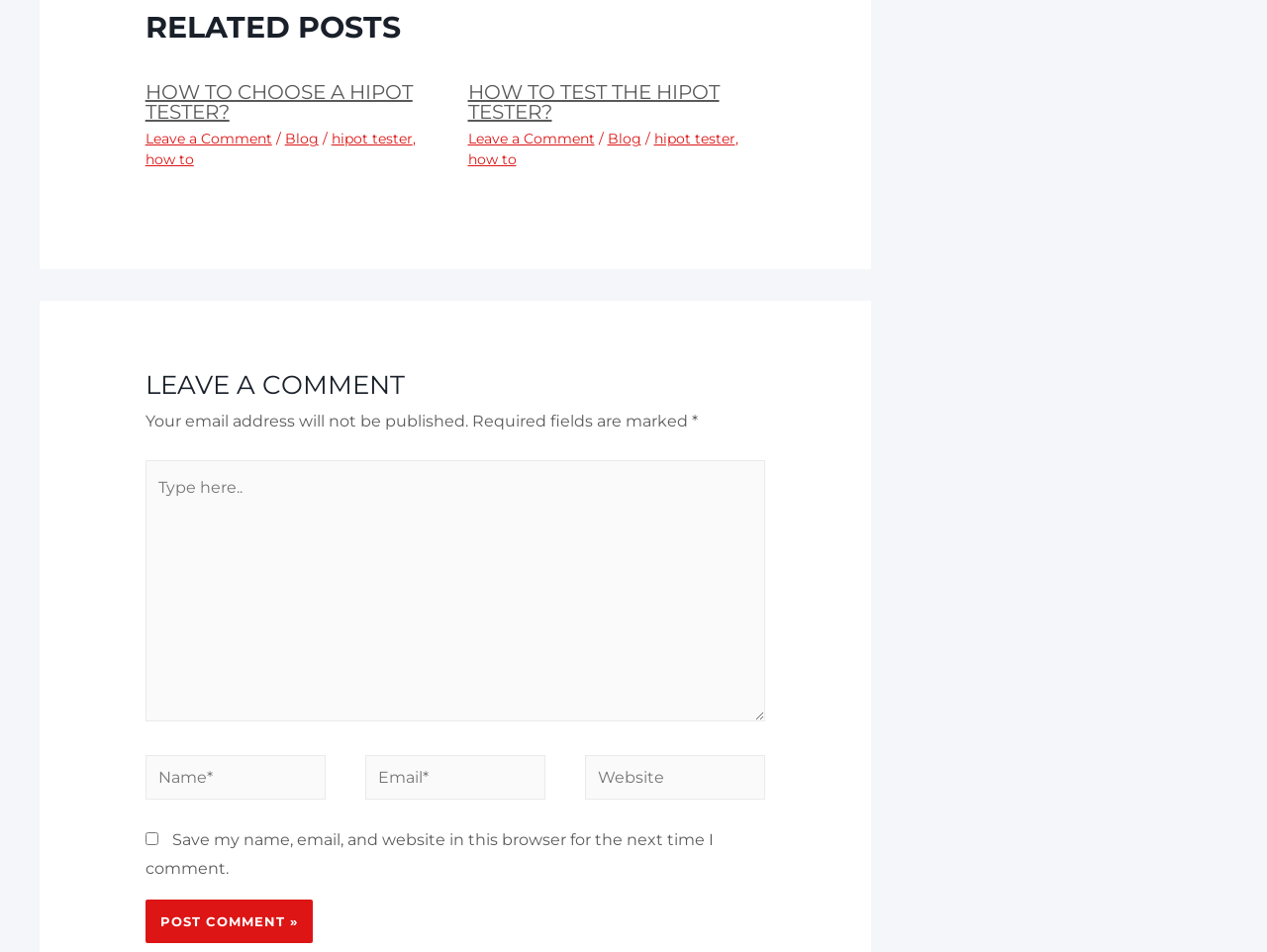Kindly determine the bounding box coordinates for the clickable area to achieve the given instruction: "Click on 'hipot tester'".

[0.261, 0.137, 0.326, 0.155]